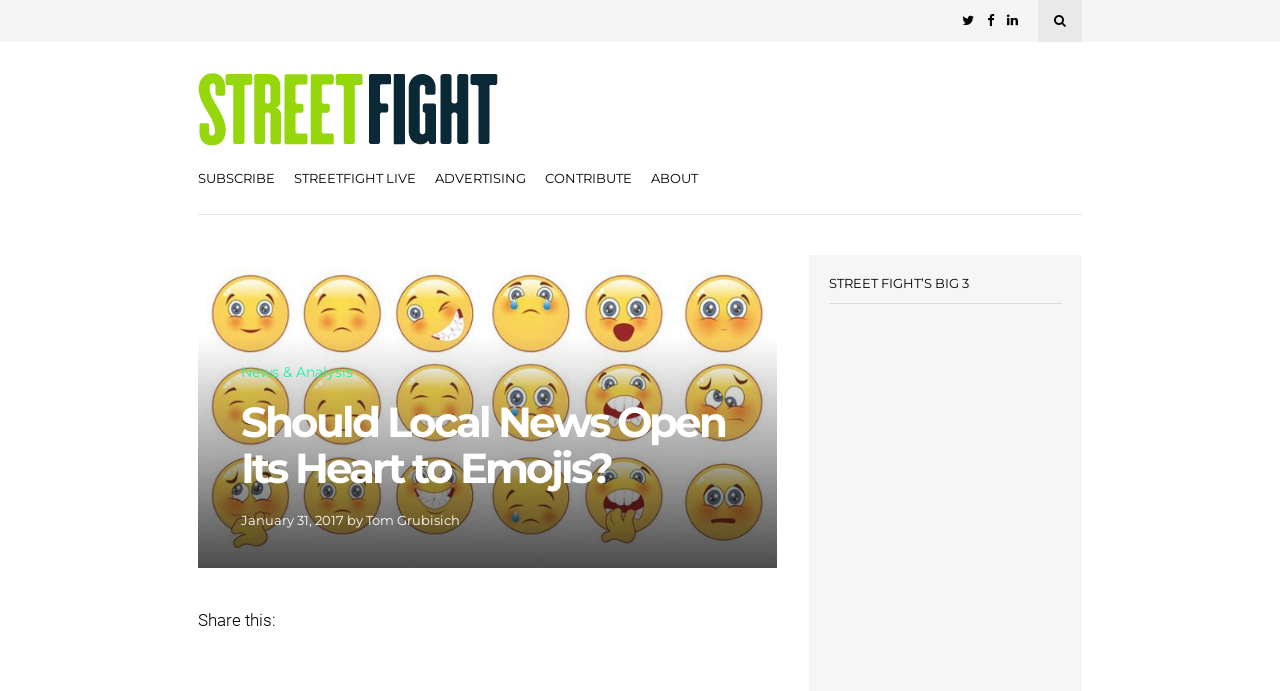Based on the image, give a detailed response to the question: What is the topic of the article?

I inferred the topic by reading the heading 'Should Local News Open Its Heart to Emojis?' and understanding the context of the article.